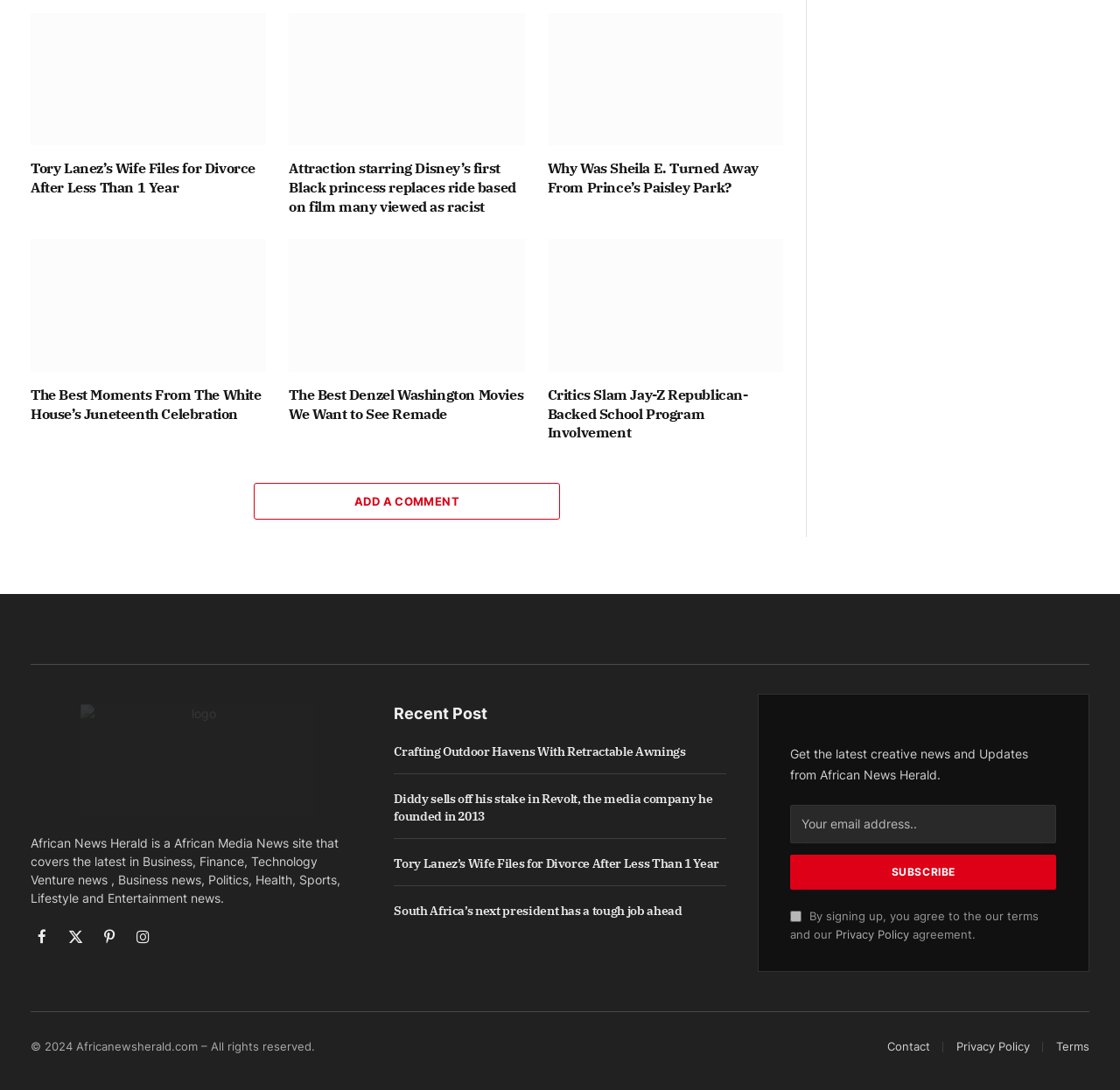Provide the bounding box coordinates of the section that needs to be clicked to accomplish the following instruction: "Click the 'logo' link."

[0.072, 0.646, 0.279, 0.749]